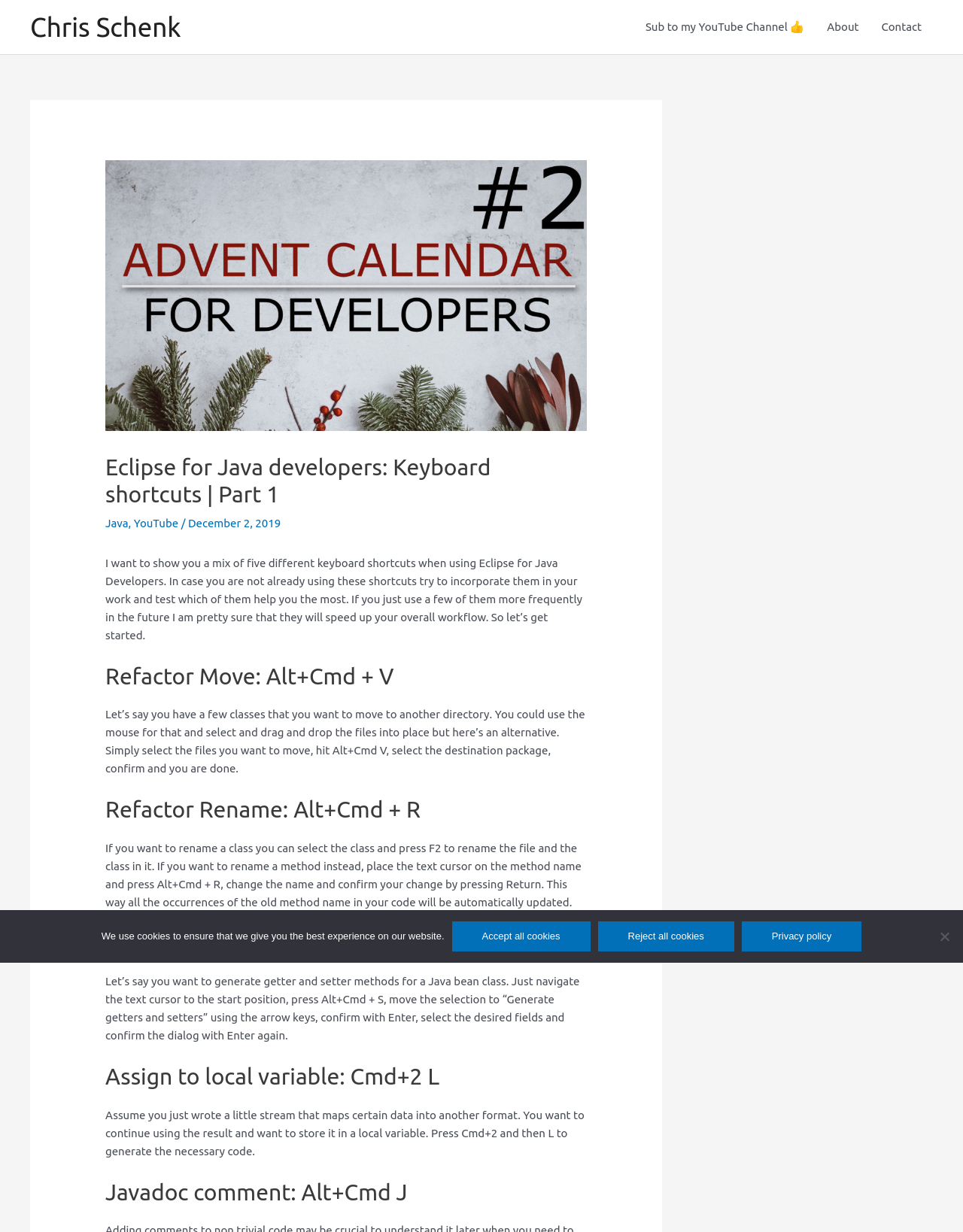How many keyboard shortcuts are discussed on this webpage?
Using the details shown in the screenshot, provide a comprehensive answer to the question.

The webpage discusses five different keyboard shortcuts, each with its own section and description, including Refactor Move, Refactor Rename, Source code context menu, Assign to local variable, and Javadoc comment.